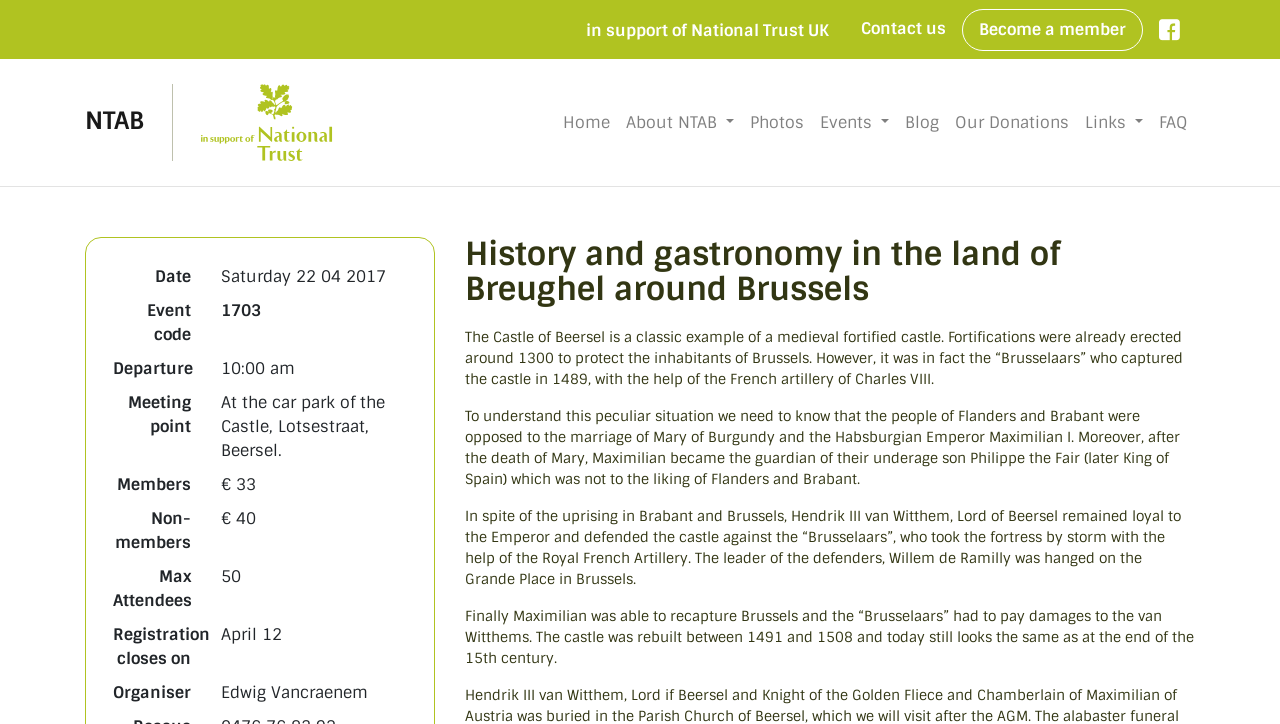Provide the bounding box coordinates of the UI element that matches the description: "About NTAB".

[0.483, 0.142, 0.58, 0.197]